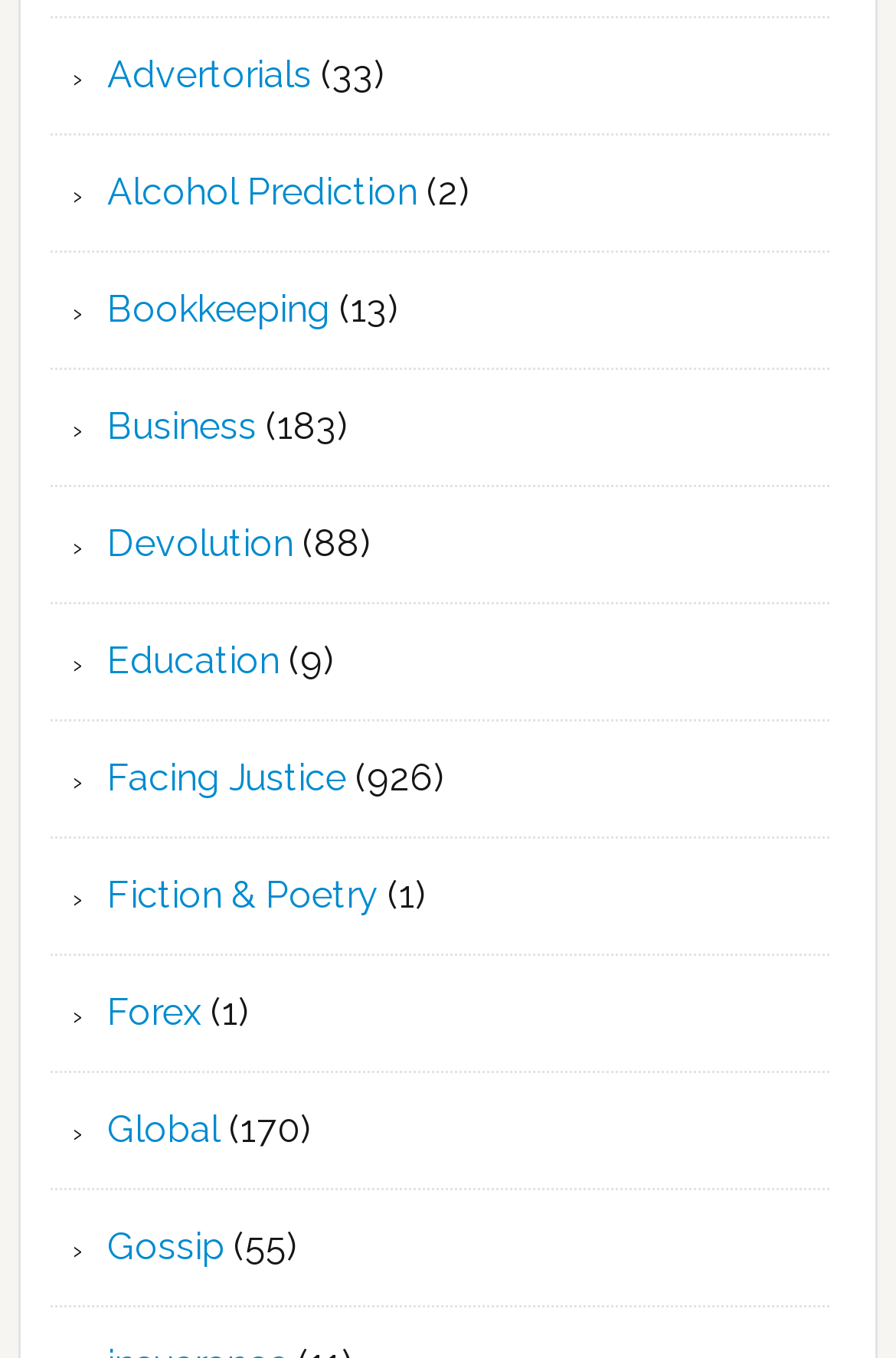What is the category at the bottom of the webpage? Refer to the image and provide a one-word or short phrase answer.

Gossip